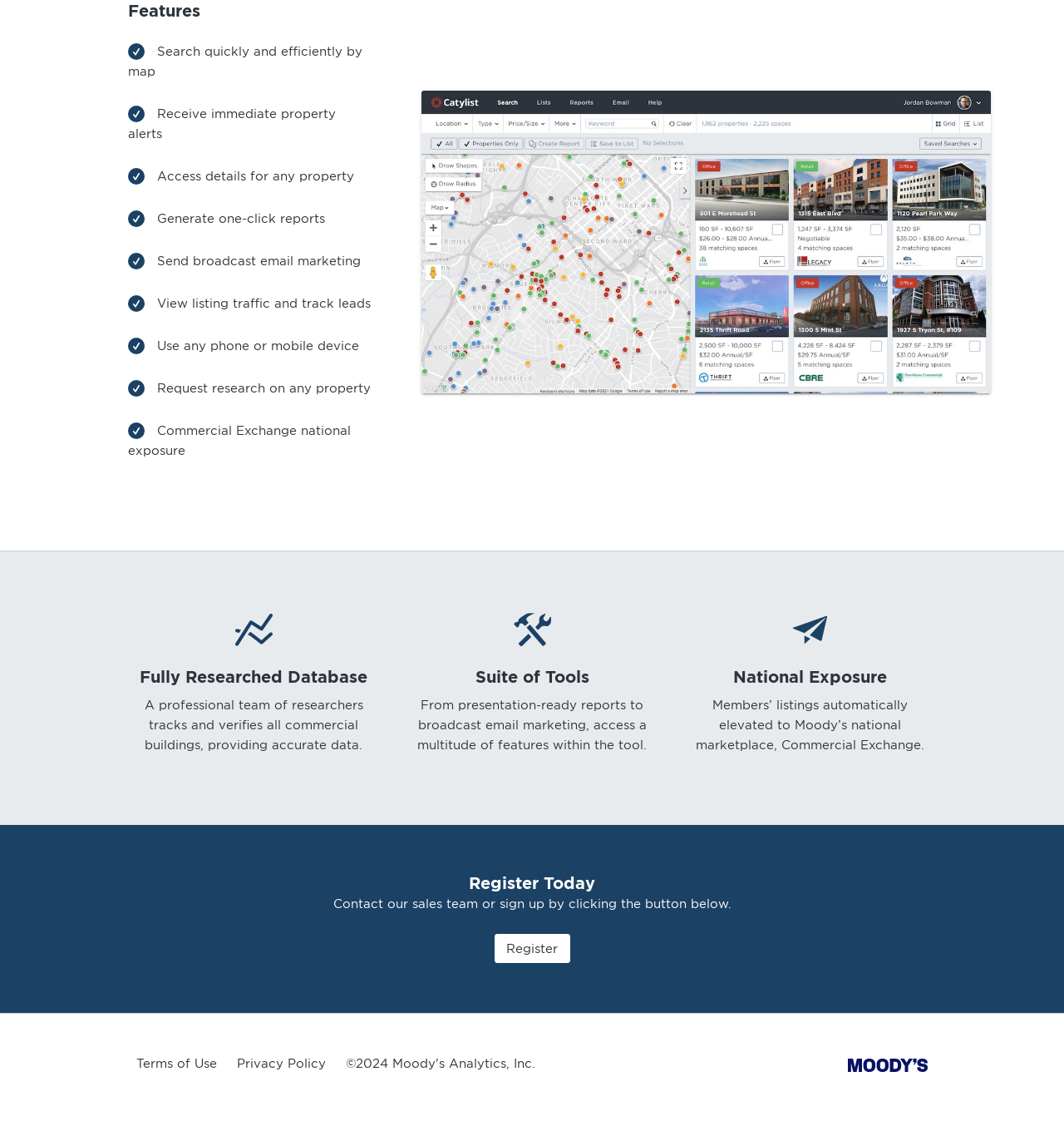Identify the bounding box for the element characterized by the following description: "name="s" placeholder="Search …" title="Search for:"".

None